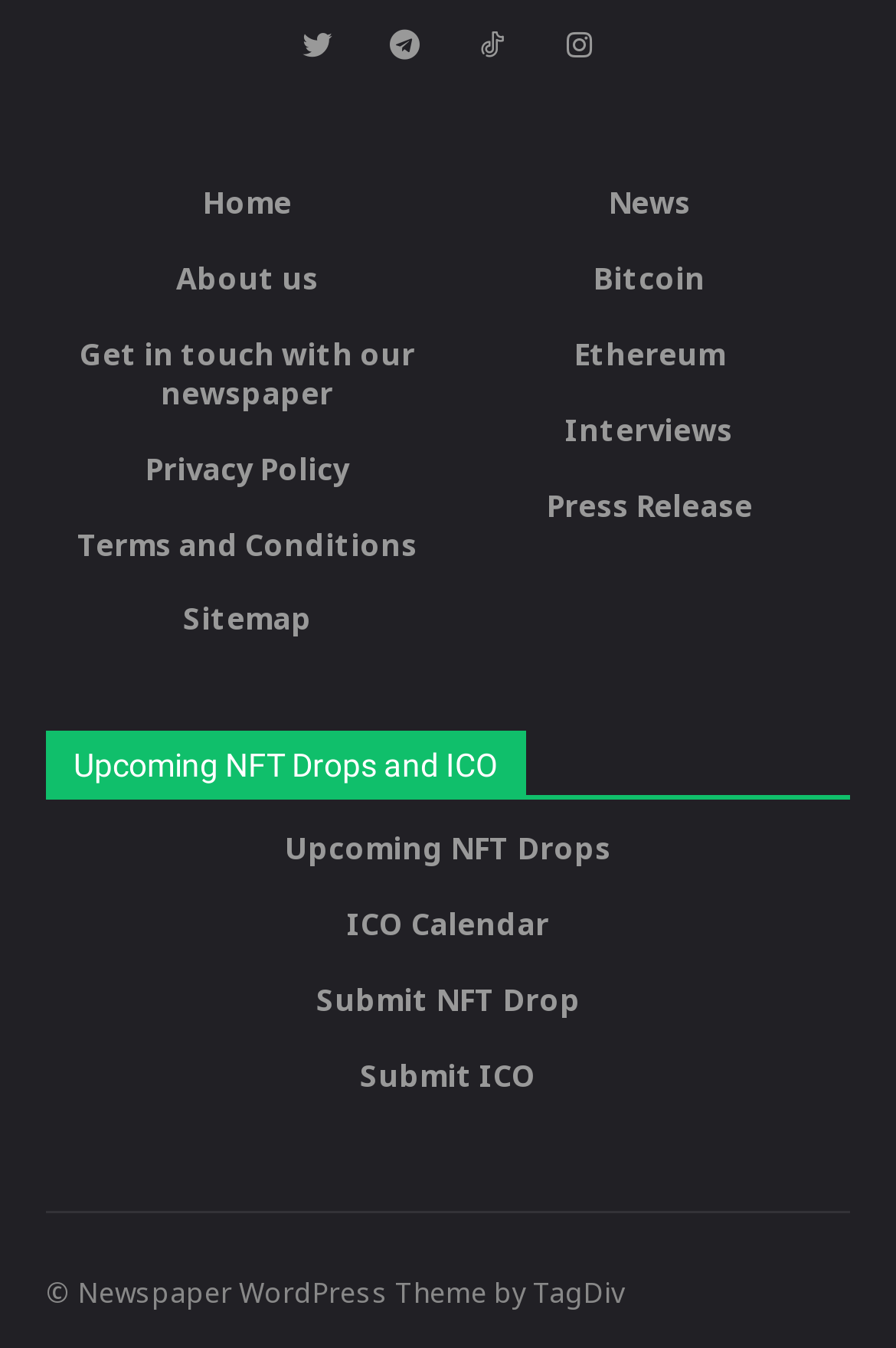What is the category of news after Bitcoin?
Provide a detailed answer to the question, using the image to inform your response.

I looked at the links in the middle section of the webpage and found that the category of news after 'Bitcoin' is 'Ethereum'.